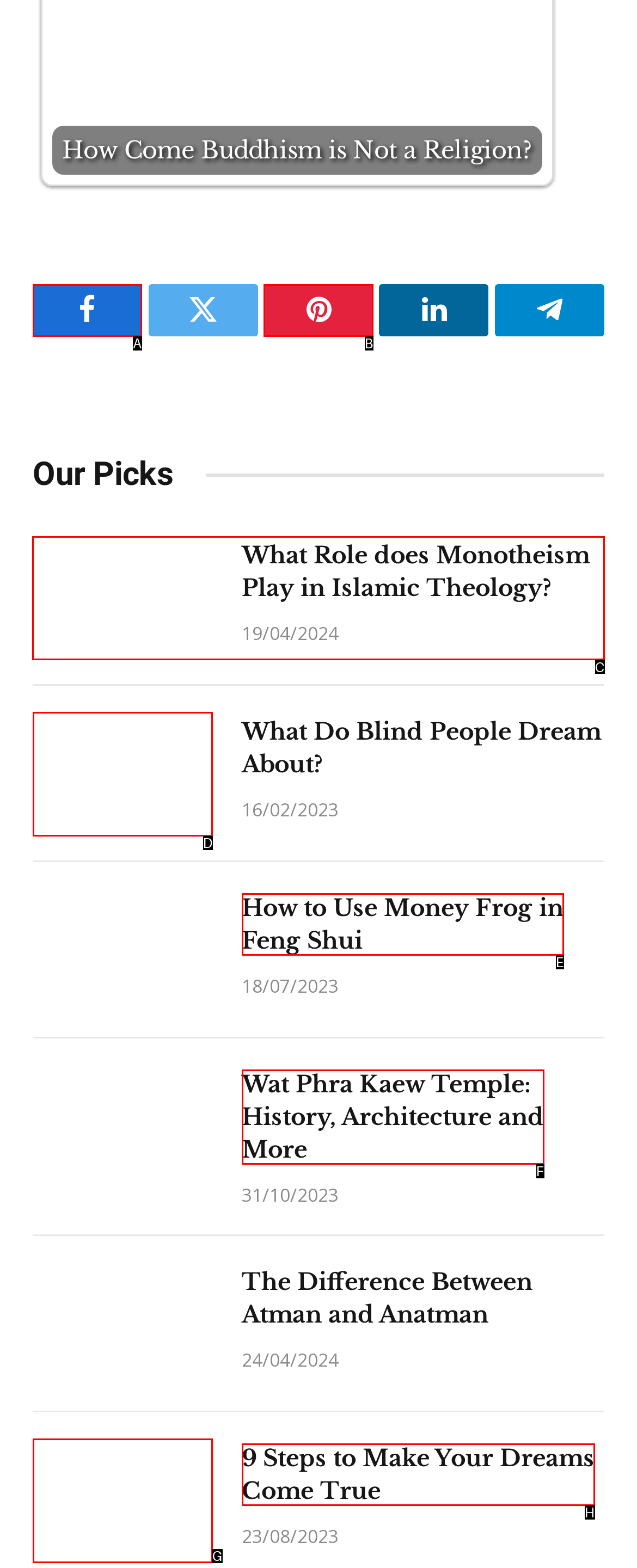Specify which HTML element I should click to complete this instruction: Read article about What Role does Monotheism Play in Islamic Theology Answer with the letter of the relevant option.

C